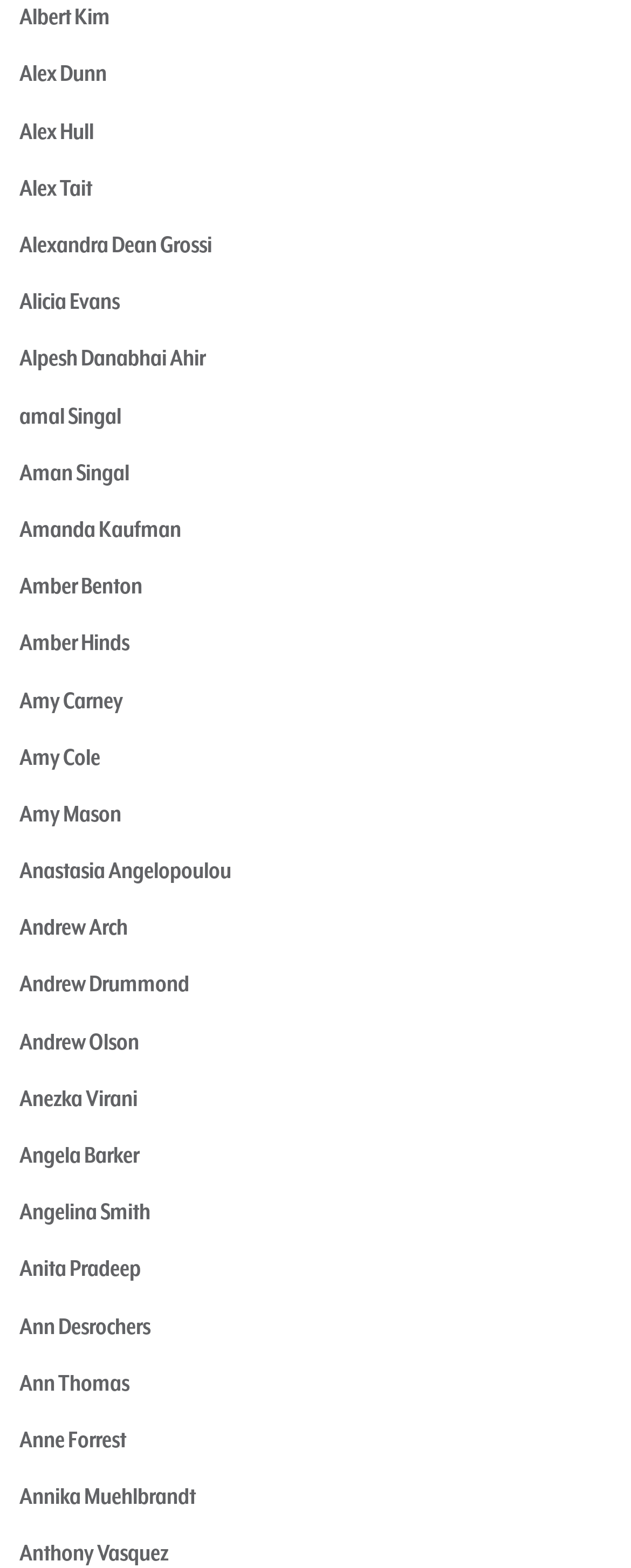What is the longest name listed on this webpage?
Please look at the screenshot and answer using one word or phrase.

Alexandra Dean Grossi